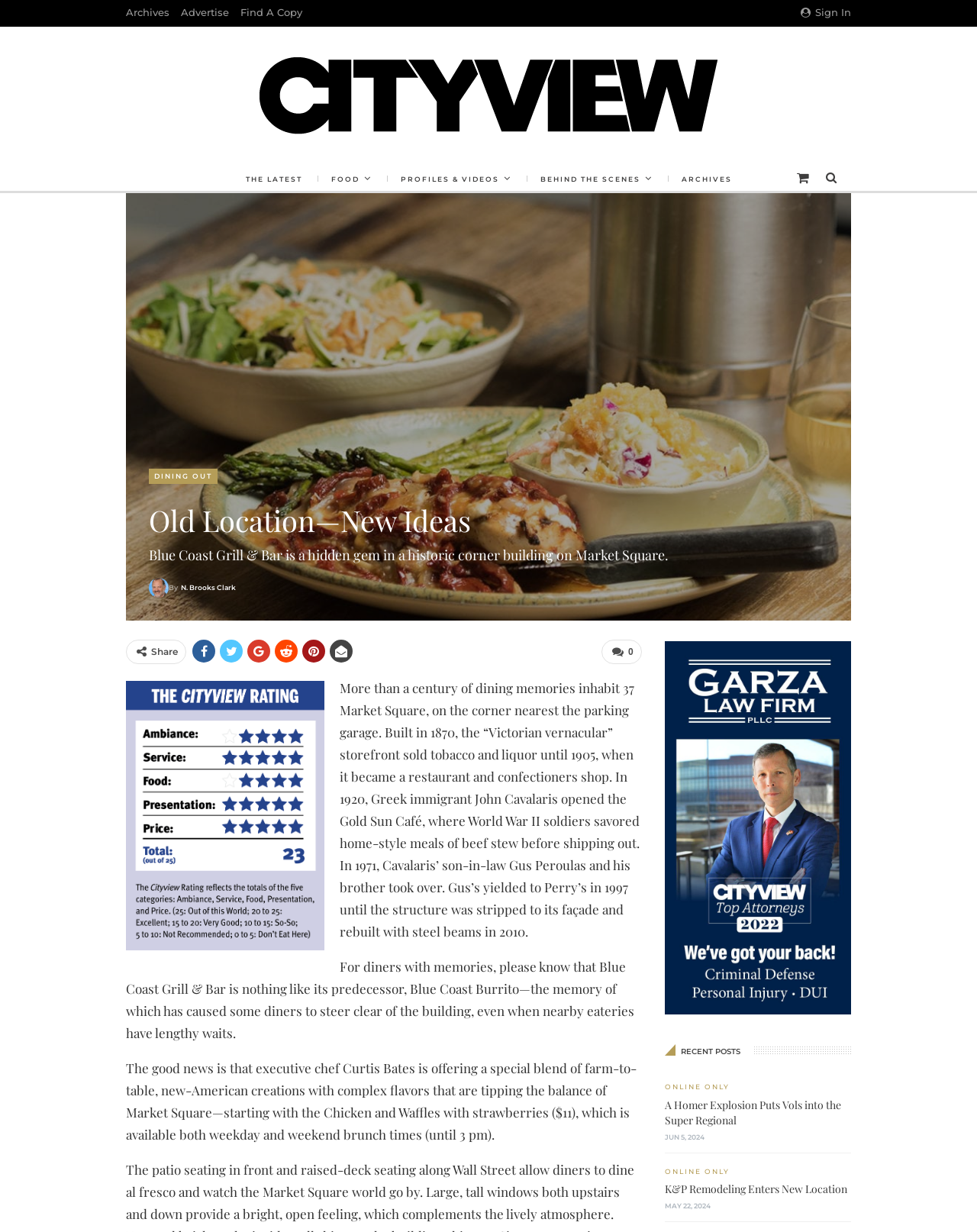Find and indicate the bounding box coordinates of the region you should select to follow the given instruction: "Visit archives".

[0.129, 0.005, 0.173, 0.015]